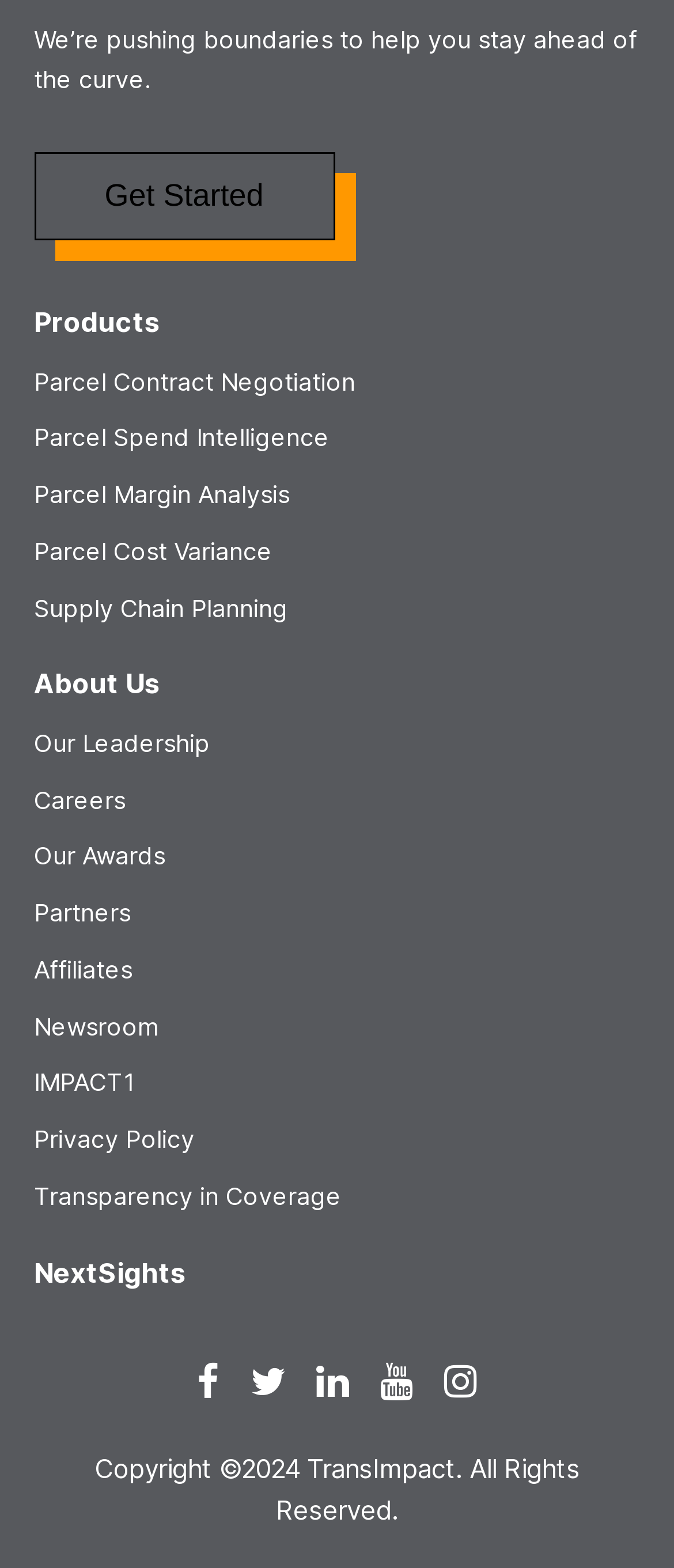What is the first product mentioned?
Refer to the image and provide a one-word or short phrase answer.

Parcel Contract Negotiation